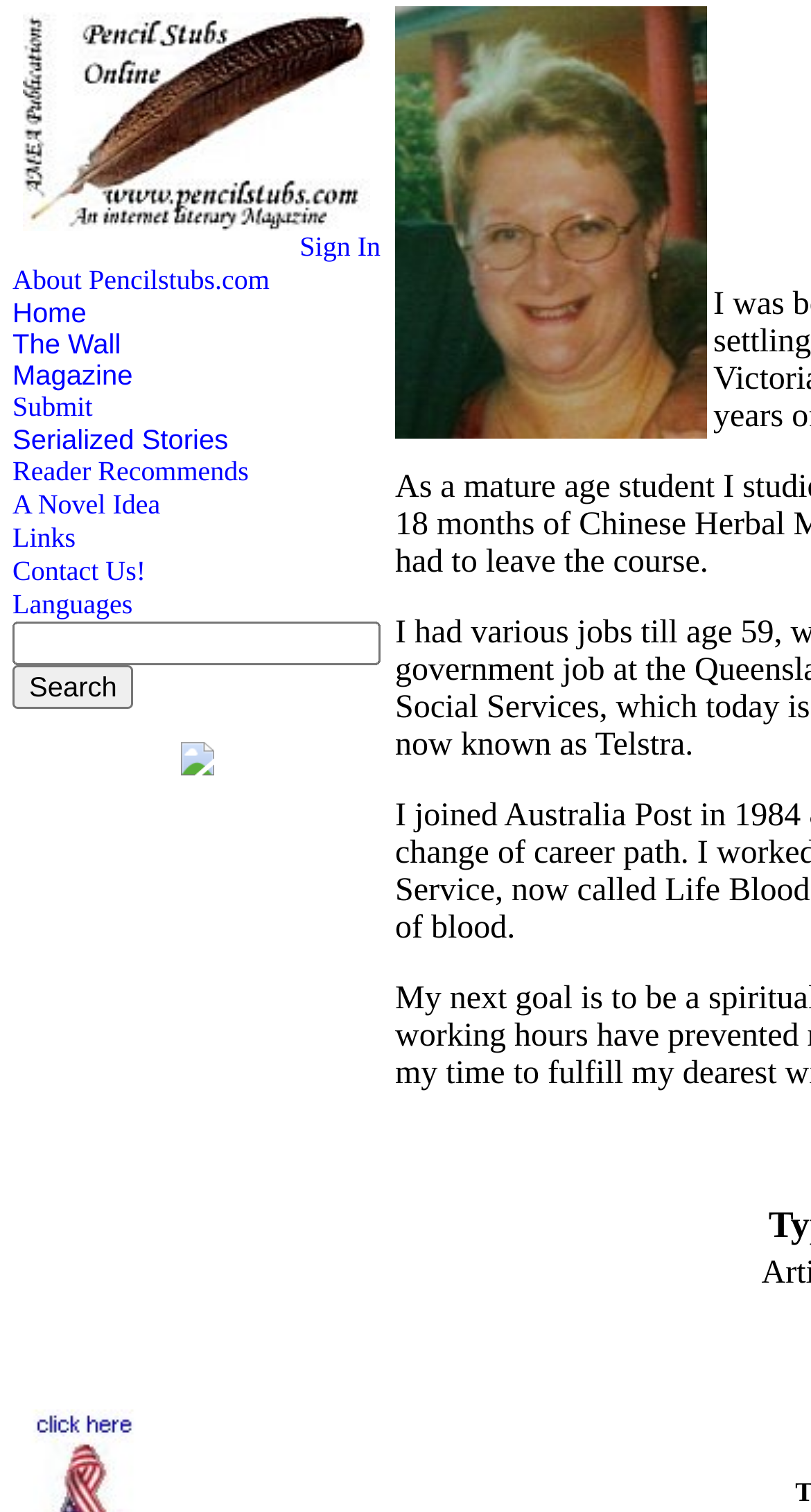Identify the bounding box coordinates of the region that should be clicked to execute the following instruction: "Submit a story".

[0.015, 0.258, 0.114, 0.279]